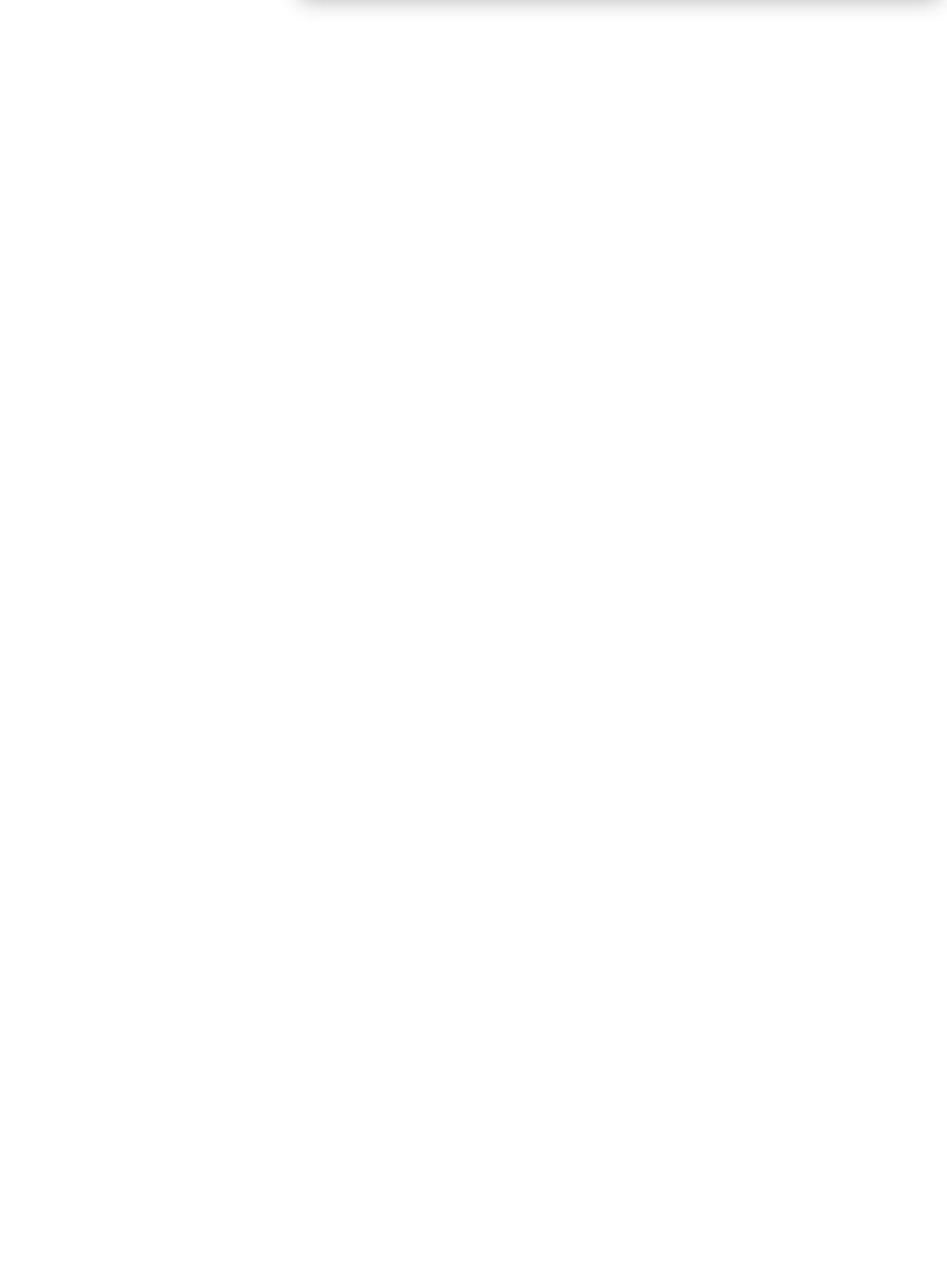Given the element description, predict the bounding box coordinates in the format (top-left x, top-left y, bottom-right x, bottom-right y), using floating point numbers between 0 and 1: Disclaimer

[0.906, 0.976, 0.957, 0.986]